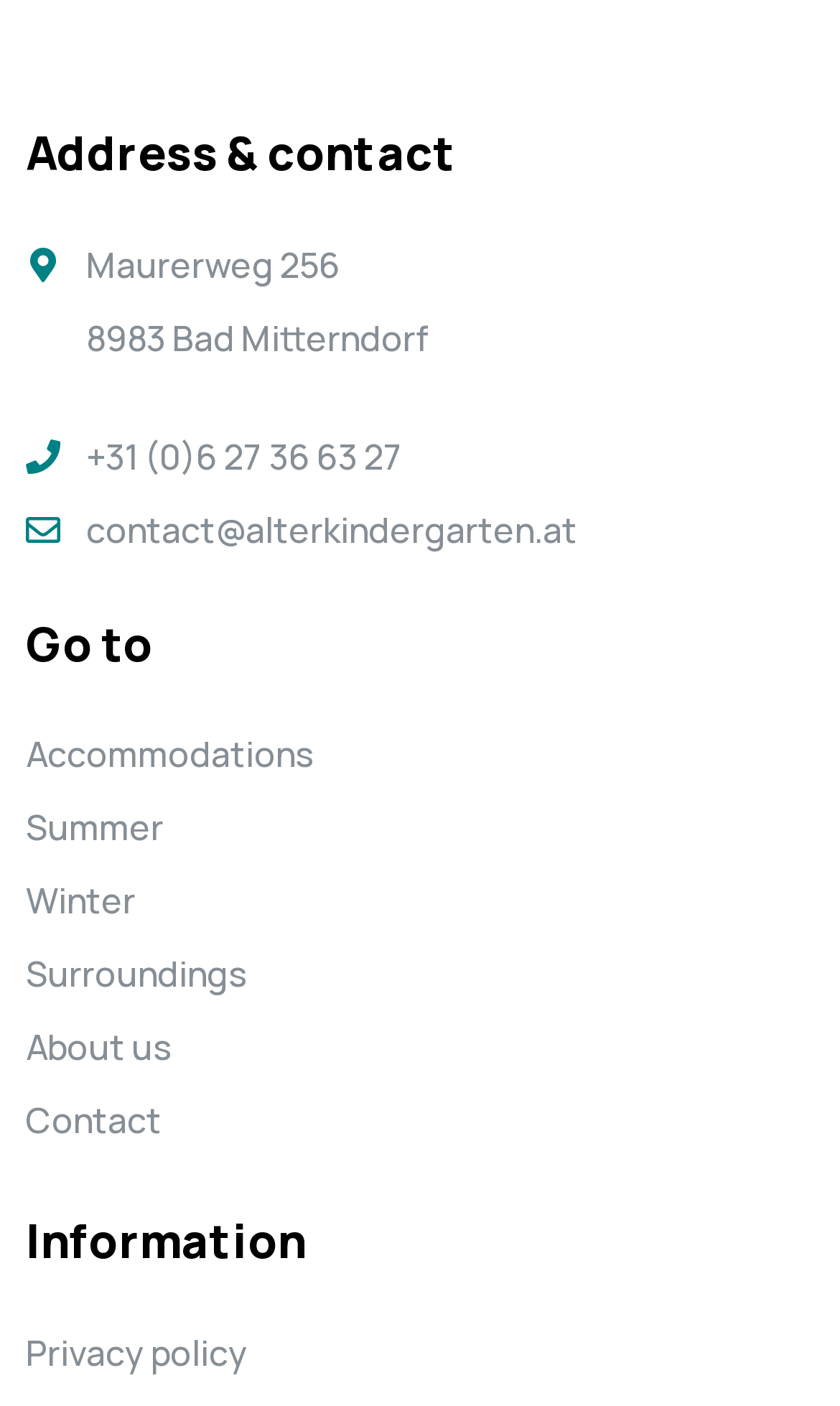What is the email address of the kindergarten?
Use the information from the screenshot to give a comprehensive response to the question.

I found the email address by looking at the link element under the 'Address & contact' heading, which contains the email address 'contact@alterkindergarten.at'.